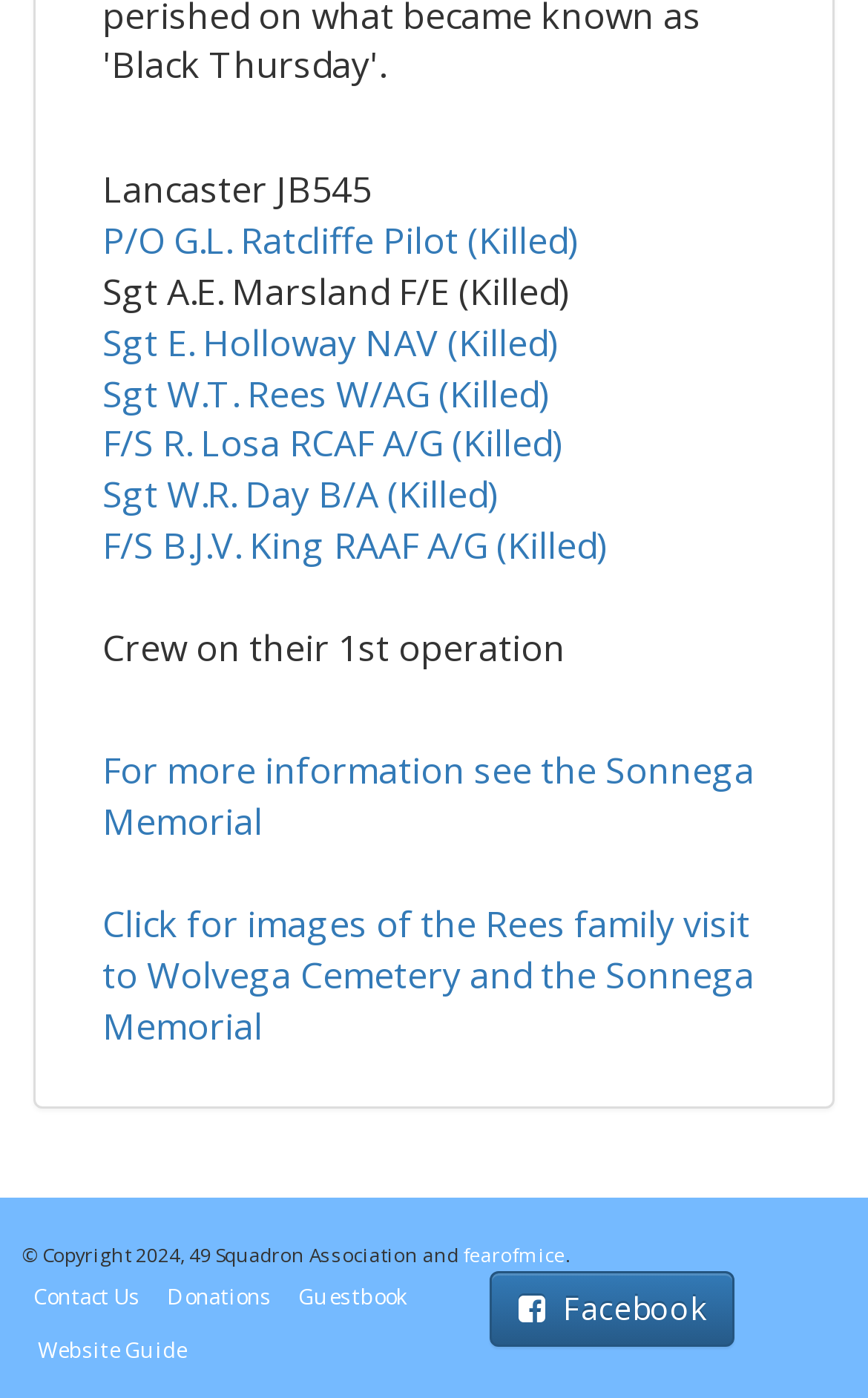Please find the bounding box coordinates of the clickable region needed to complete the following instruction: "Visit Facebook page". The bounding box coordinates must consist of four float numbers between 0 and 1, i.e., [left, top, right, bottom].

[0.564, 0.909, 0.846, 0.963]